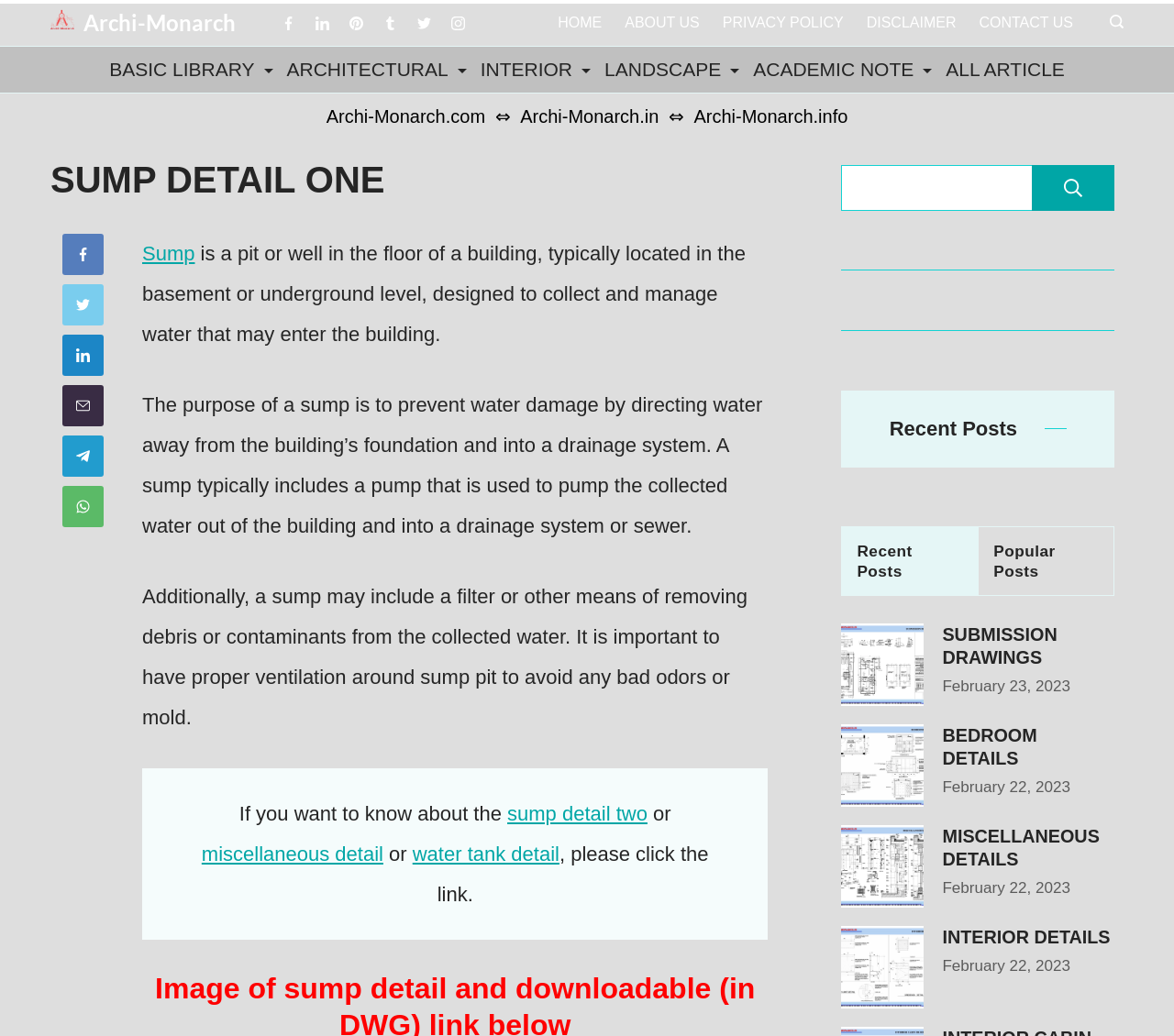Please determine the bounding box coordinates of the area that needs to be clicked to complete this task: 'Click on the 'SUMP DETAIL TWO' link'. The coordinates must be four float numbers between 0 and 1, formatted as [left, top, right, bottom].

[0.432, 0.774, 0.552, 0.796]